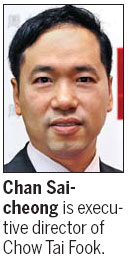Where is the industrial park that Chow Tai Fook is investing in?
Kindly give a detailed and elaborate answer to the question.

The caption states that Chow Tai Fook is investing significantly in an industrial park in Wuhan, which is a city in mainland China.